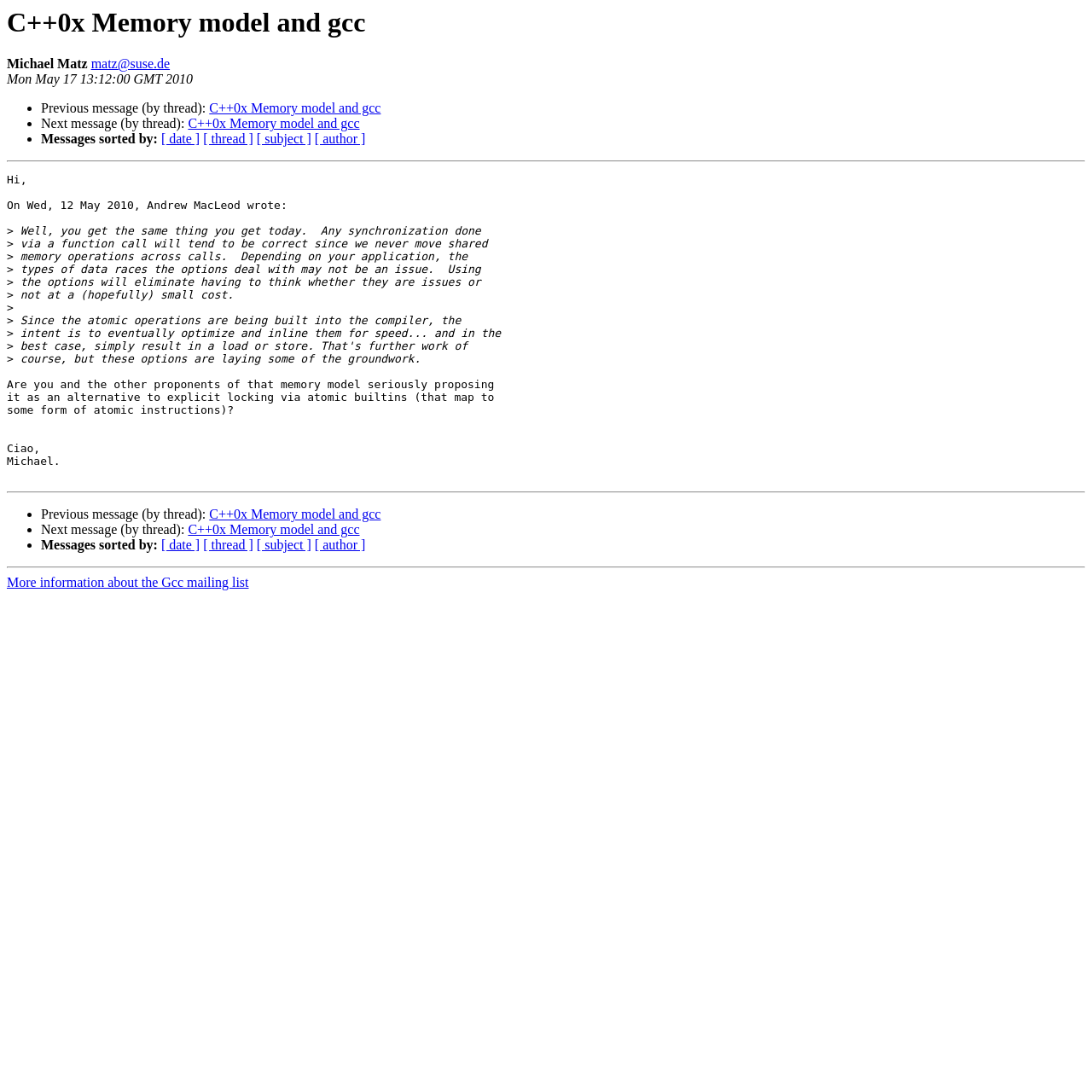Give a one-word or one-phrase response to the question: 
What is the date of this email?

Mon May 17 13:12:00 GMT 2010